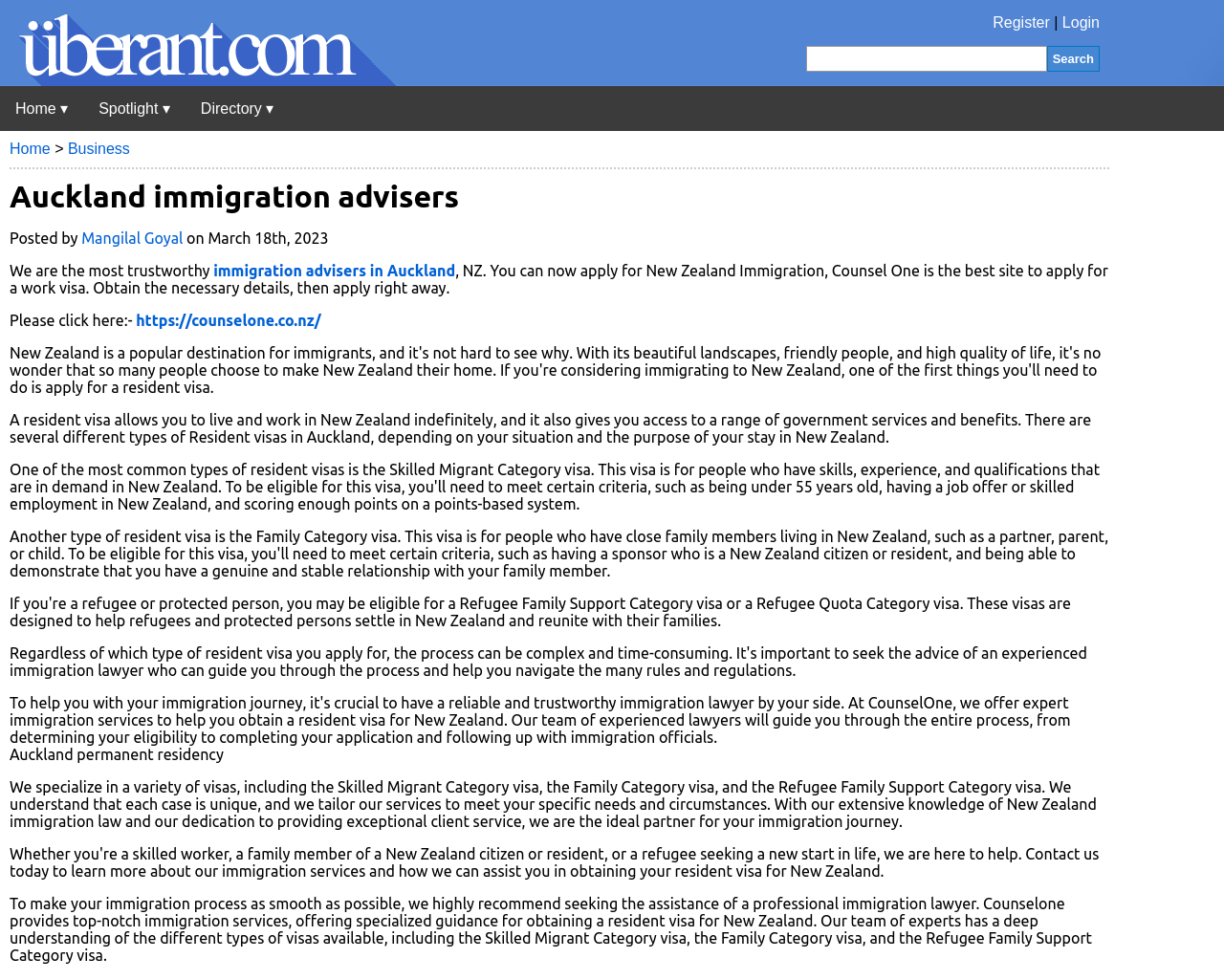Please determine the bounding box coordinates of the element to click in order to execute the following instruction: "Search". The coordinates should be four float numbers between 0 and 1, specified as [left, top, right, bottom].

[0.855, 0.047, 0.898, 0.073]